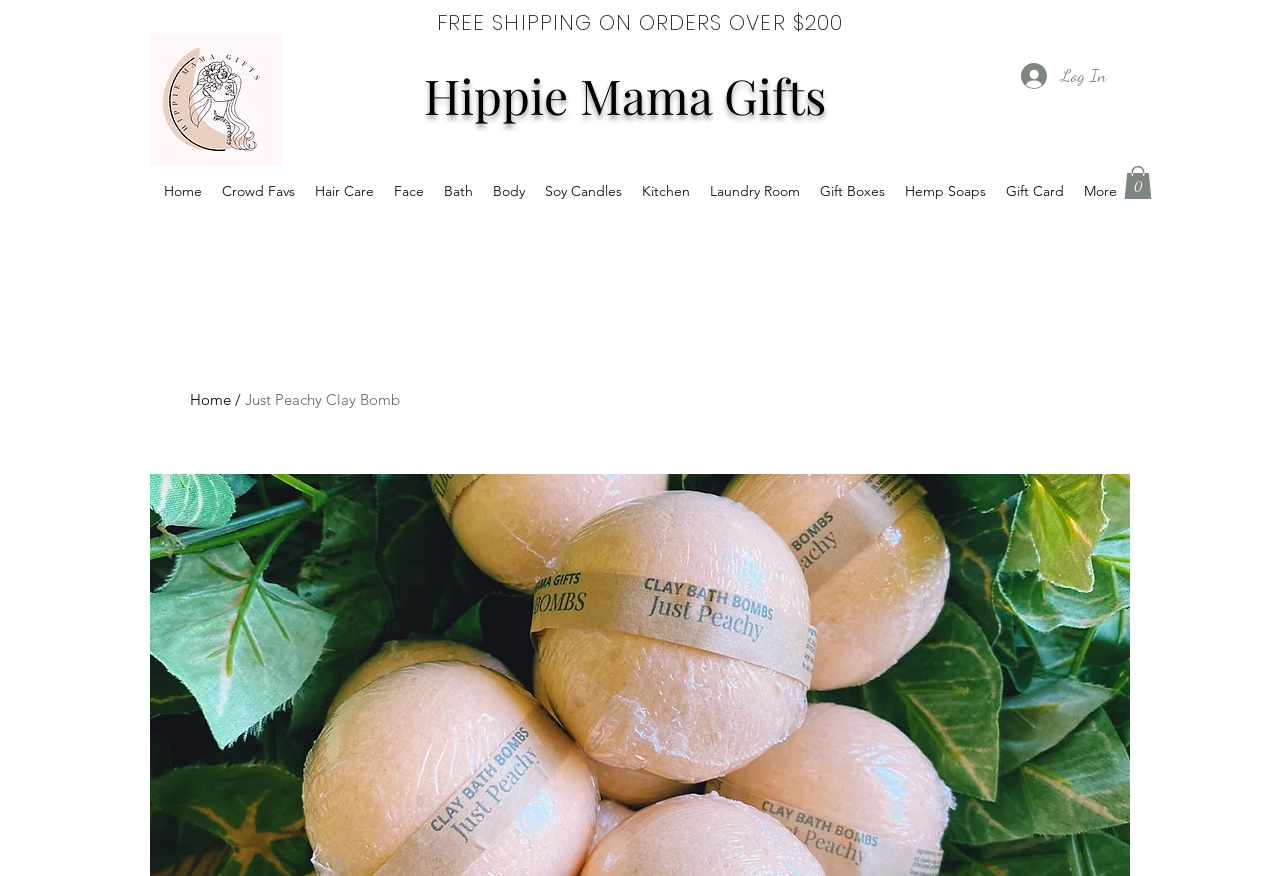Pinpoint the bounding box coordinates of the element that must be clicked to accomplish the following instruction: "Download the 'Blackwork flower part 9' PDF". The coordinates should be in the format of four float numbers between 0 and 1, i.e., [left, top, right, bottom].

None